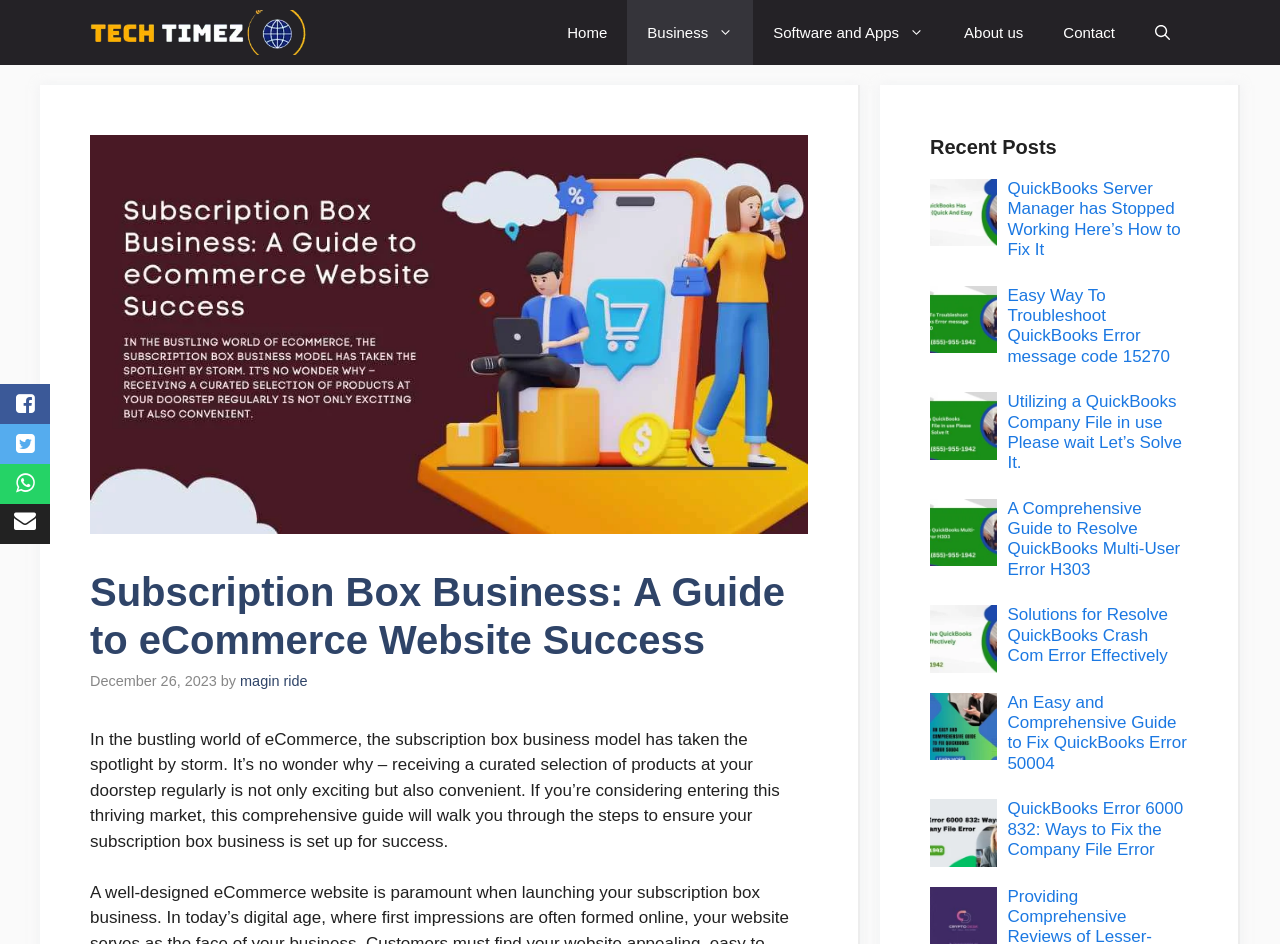Please reply to the following question with a single word or a short phrase:
What is the topic of the main article?

Subscription Box Business